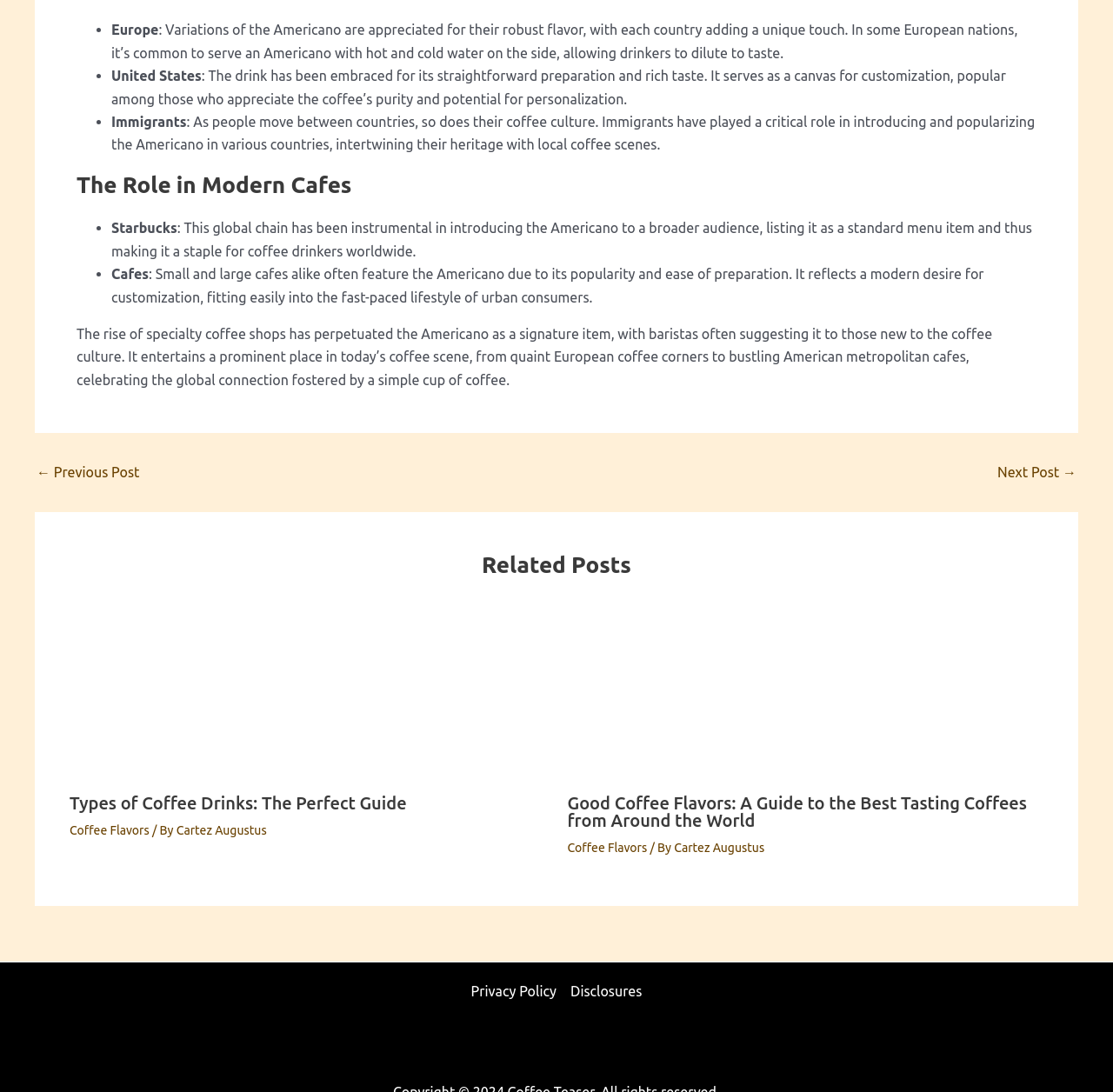What is the name of the coffee drink discussed?
Please answer the question as detailed as possible based on the image.

The webpage discusses the Americano coffee drink, its variations, and its role in modern cafes. The text mentions how the Americano is appreciated for its robust flavor and how it is served in different countries.